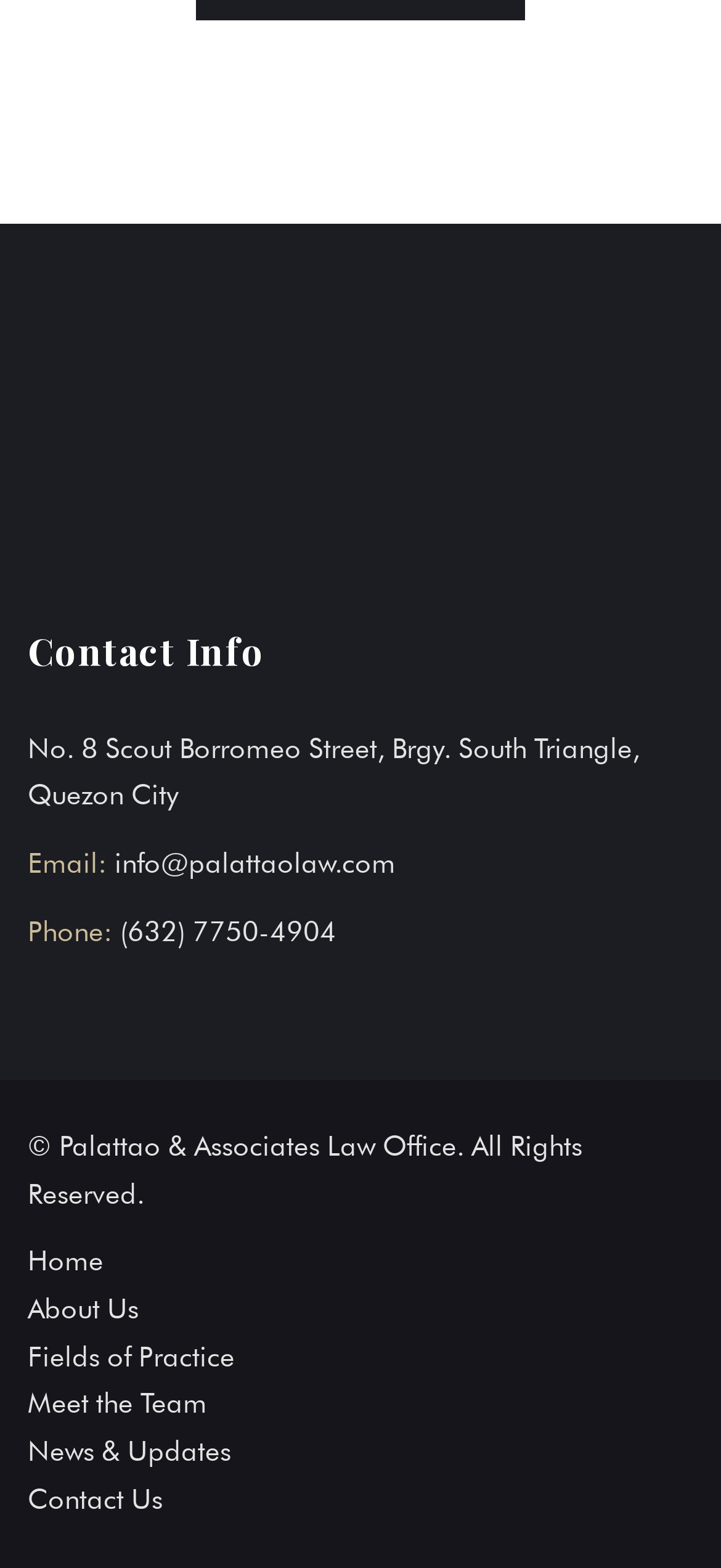Please identify the bounding box coordinates of the clickable area that will fulfill the following instruction: "read about the law office". The coordinates should be in the format of four float numbers between 0 and 1, i.e., [left, top, right, bottom].

[0.038, 0.824, 0.192, 0.845]